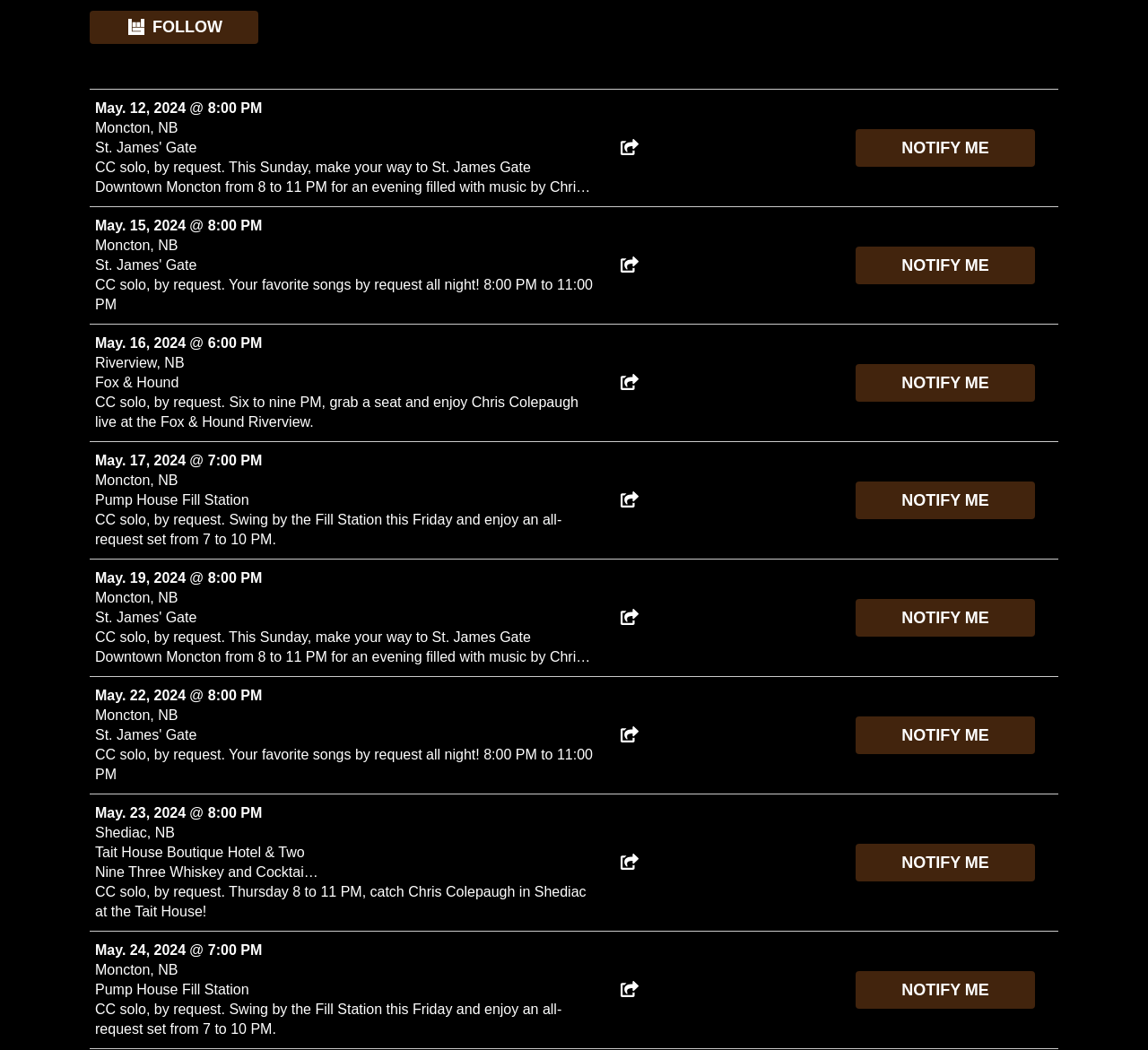Extract the bounding box coordinates of the UI element described: "X-twitter". Provide the coordinates in the format [left, top, right, bottom] with values ranging from 0 to 1.

[0.341, 0.613, 0.367, 0.642]